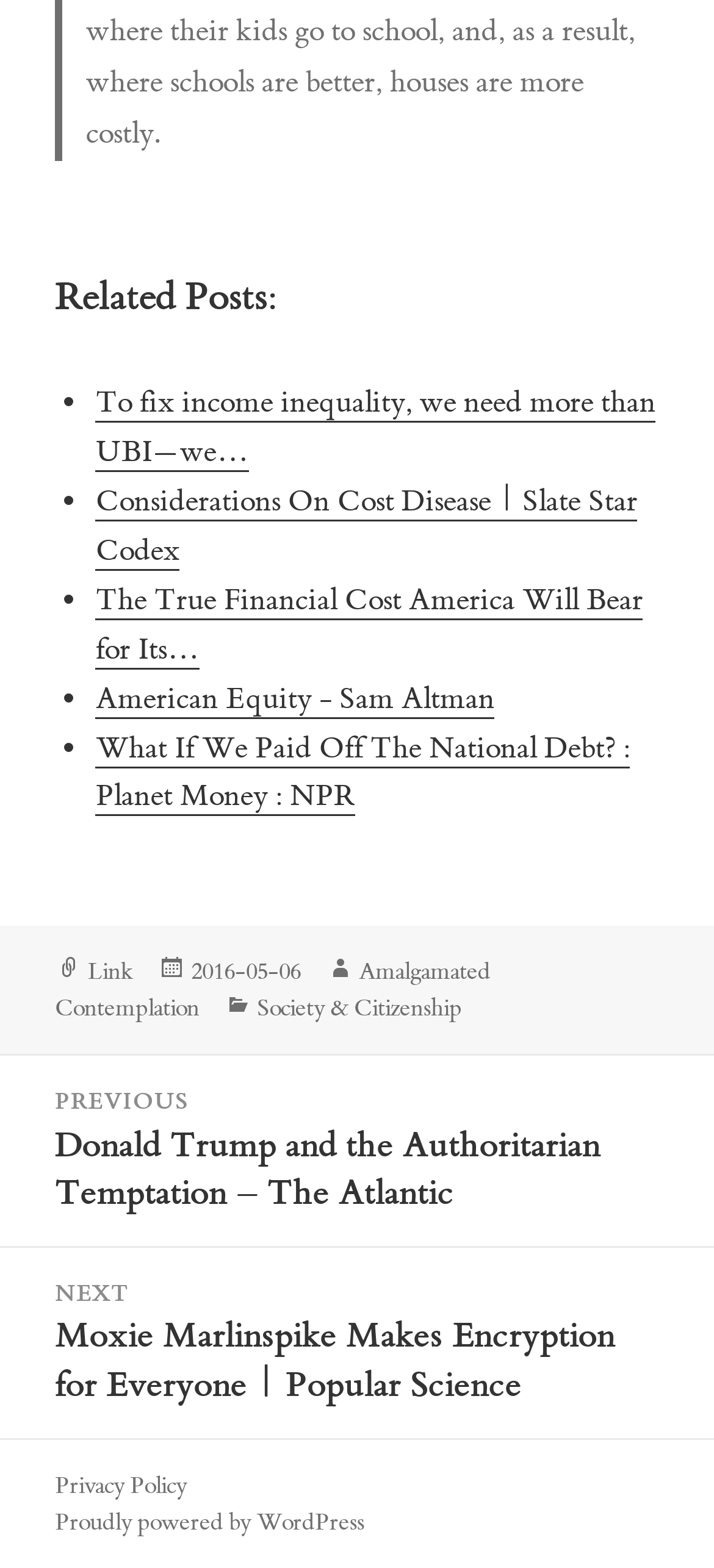Determine the bounding box coordinates for the clickable element to execute this instruction: "Read privacy policy". Provide the coordinates as four float numbers between 0 and 1, i.e., [left, top, right, bottom].

None